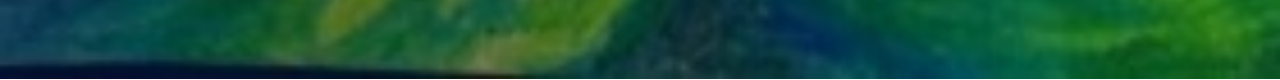What type of activities can visitors experience at Studios on the Park?
Answer the question based on the image using a single word or a brief phrase.

Art classes, exhibitions, community activities